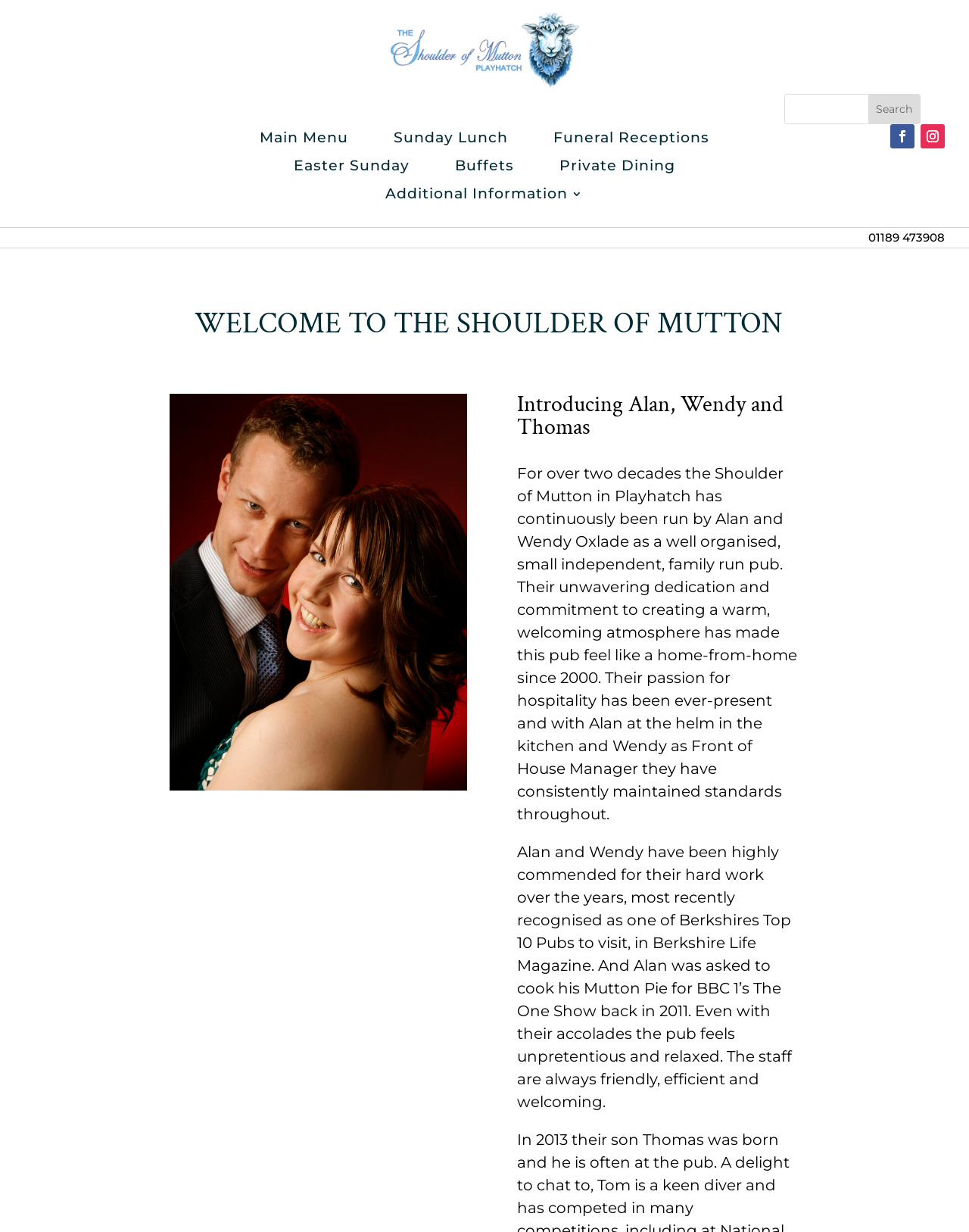Please provide a detailed answer to the question below by examining the image:
How many links are in the main menu?

I counted the number of links starting from 'Main Menu' to 'Additional Information 3', which are 6 links in total.